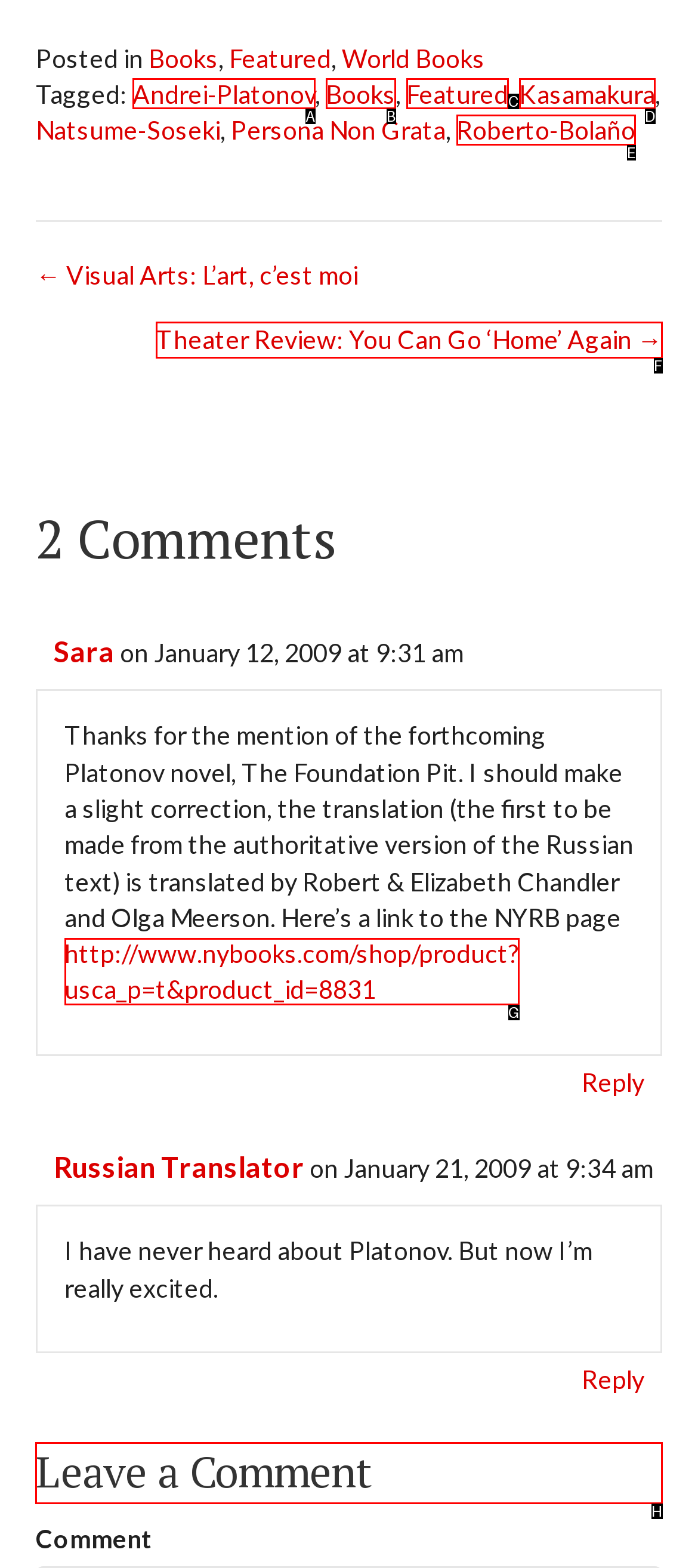Determine which option you need to click to execute the following task: Leave a comment. Provide your answer as a single letter.

H